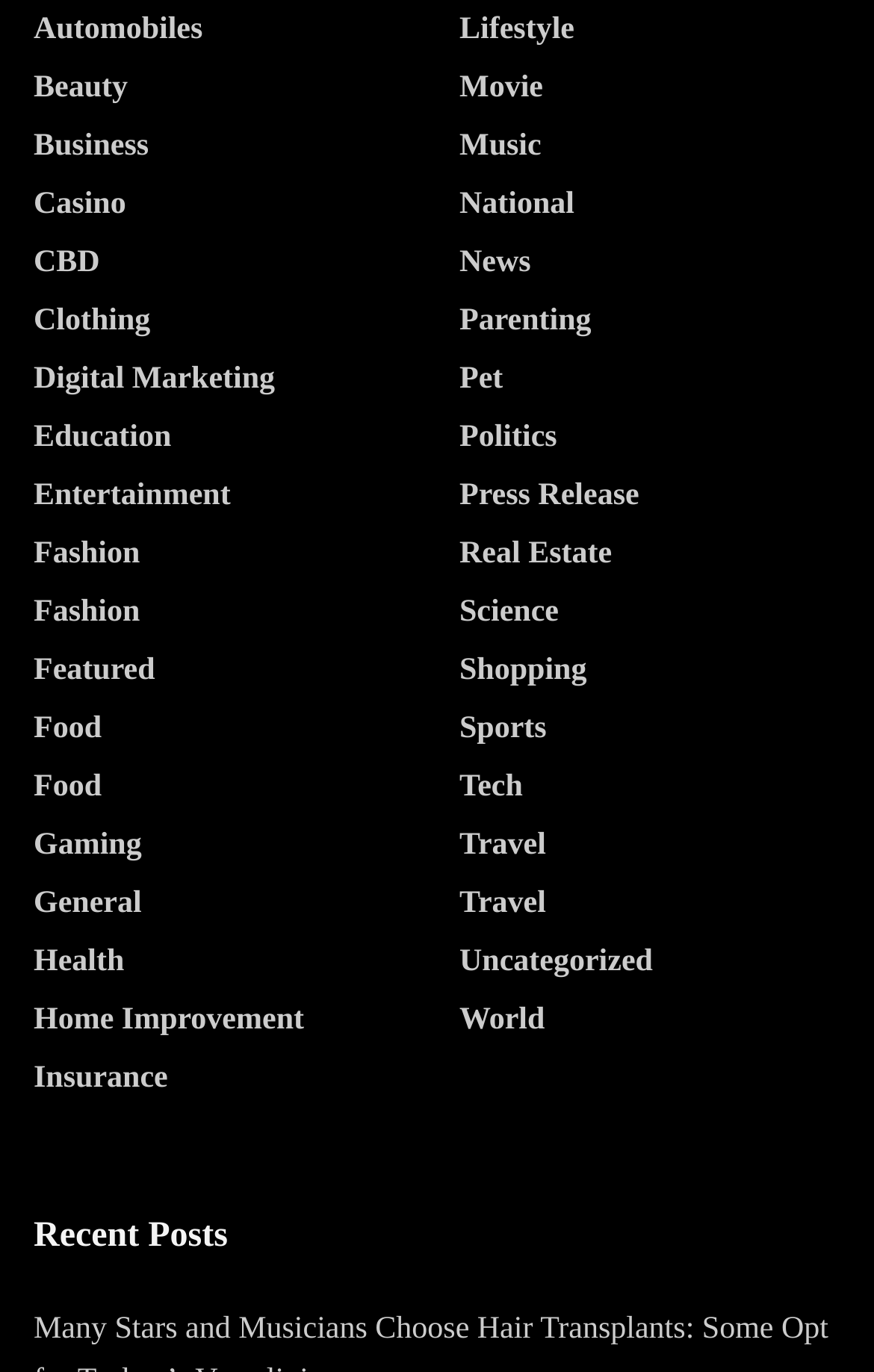Please respond in a single word or phrase: 
How many categories are listed on the webpage?

Over 30